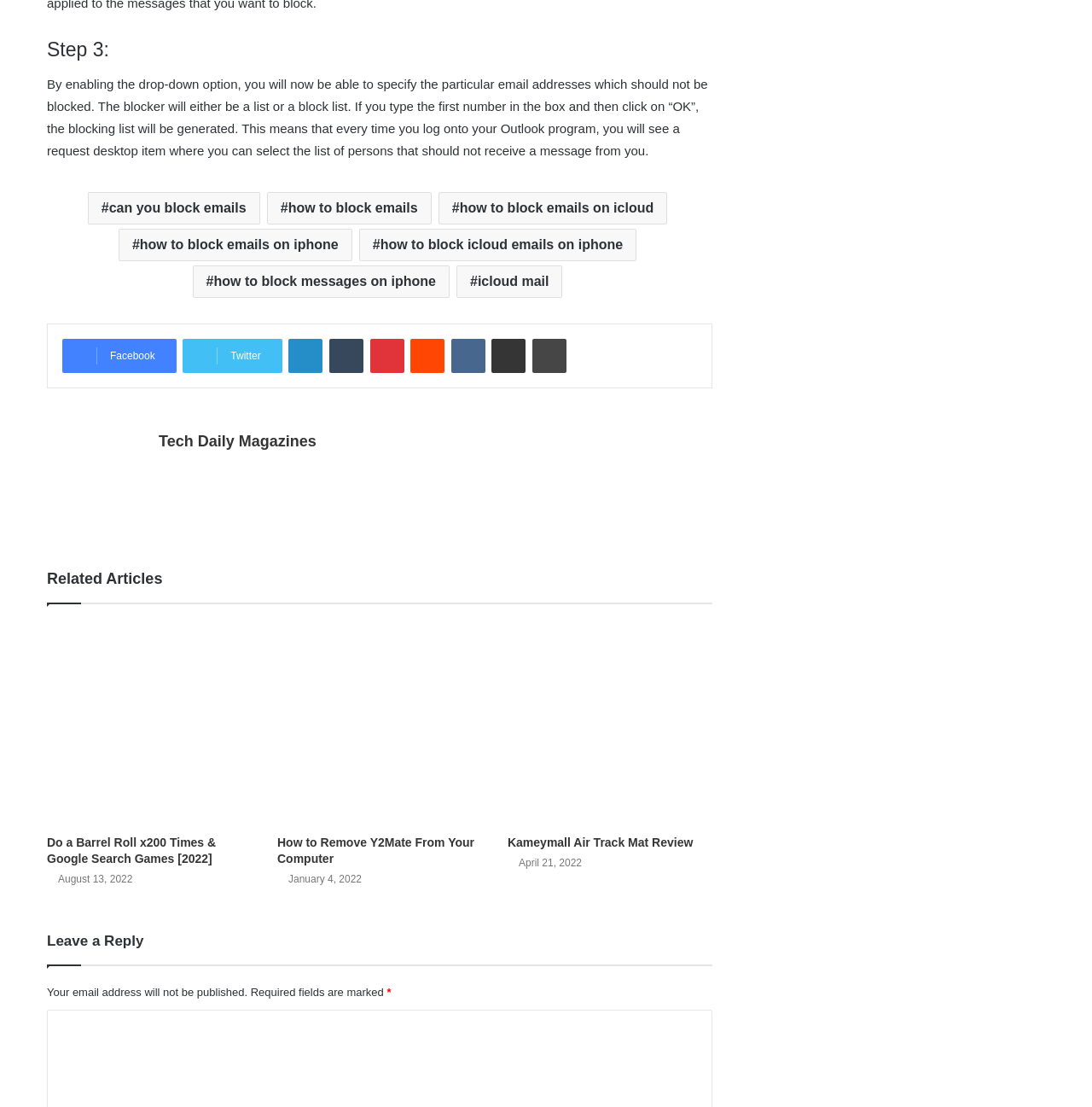Find the bounding box coordinates of the element you need to click on to perform this action: 'Leave a reply'. The coordinates should be represented by four float values between 0 and 1, in the format [left, top, right, bottom].

[0.043, 0.841, 0.652, 0.873]